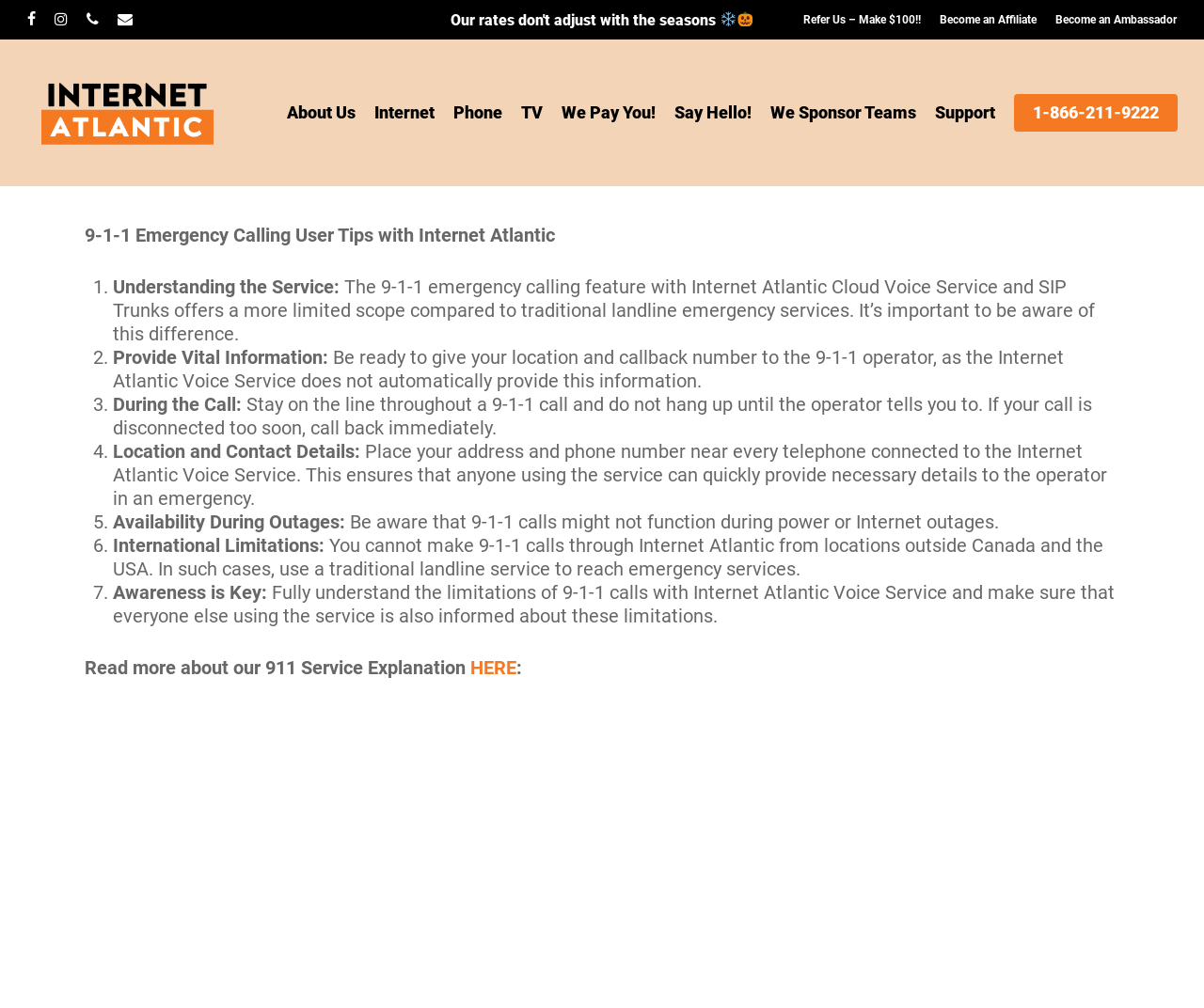Pinpoint the bounding box coordinates of the clickable element needed to complete the instruction: "Become an Affiliate". The coordinates should be provided as four float numbers between 0 and 1: [left, top, right, bottom].

[0.78, 0.009, 0.861, 0.03]